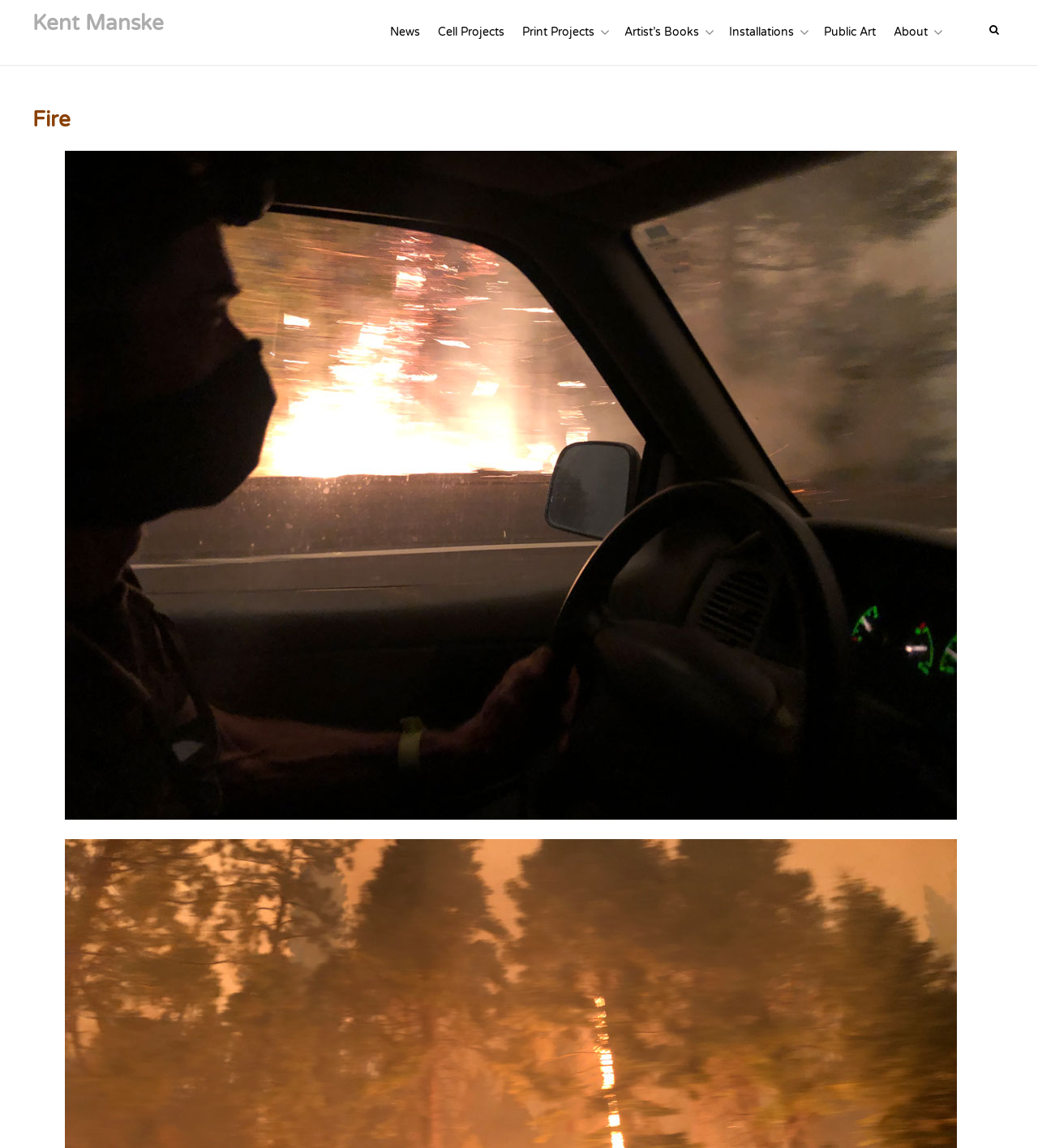Pinpoint the bounding box coordinates of the element that must be clicked to accomplish the following instruction: "Browse the category 'AI & ML'". The coordinates should be in the format of four float numbers between 0 and 1, i.e., [left, top, right, bottom].

None